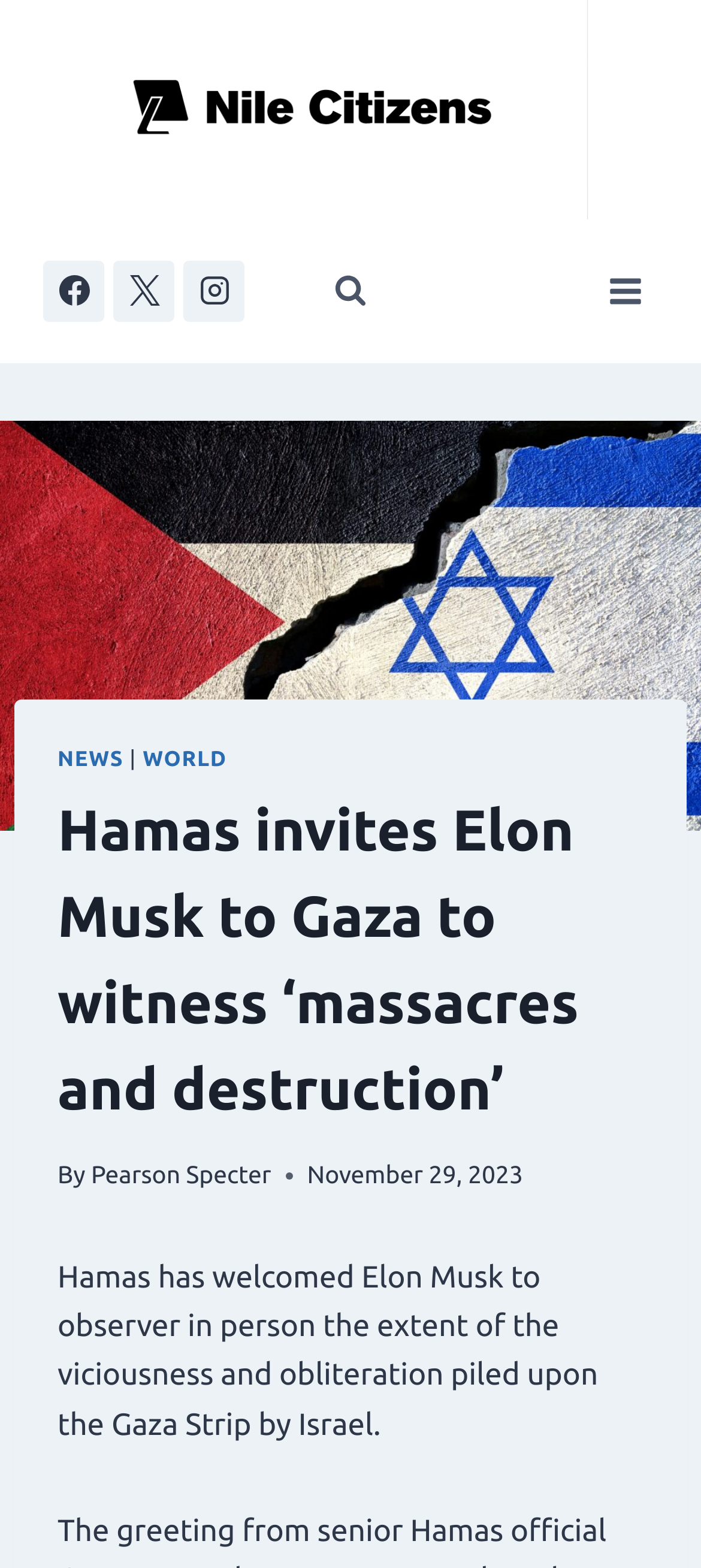Answer the question with a single word or phrase: 
What is the name of the social media platform with an 'X' icon?

Instagram